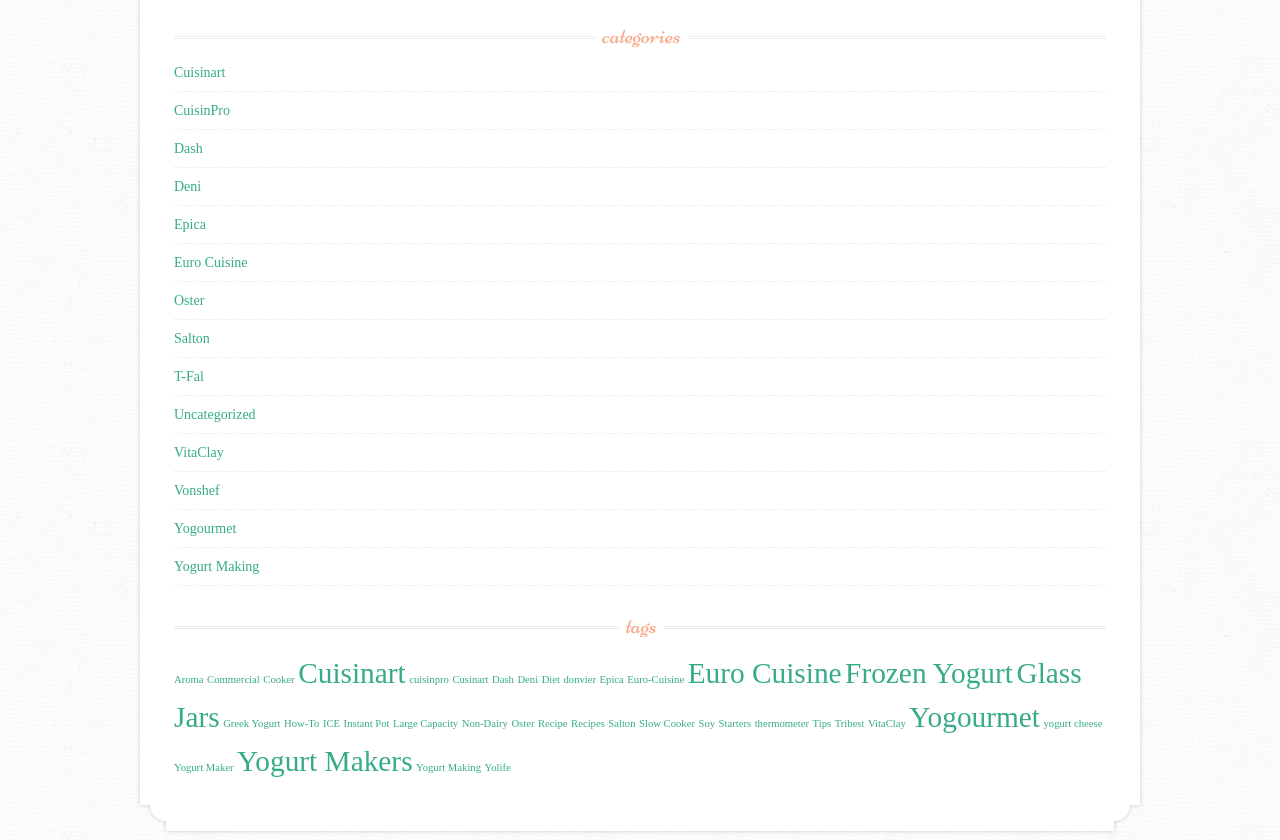From the element description: "Yogurt Making", extract the bounding box coordinates of the UI element. The coordinates should be expressed as four float numbers between 0 and 1, in the order [left, top, right, bottom].

[0.136, 0.666, 0.203, 0.683]